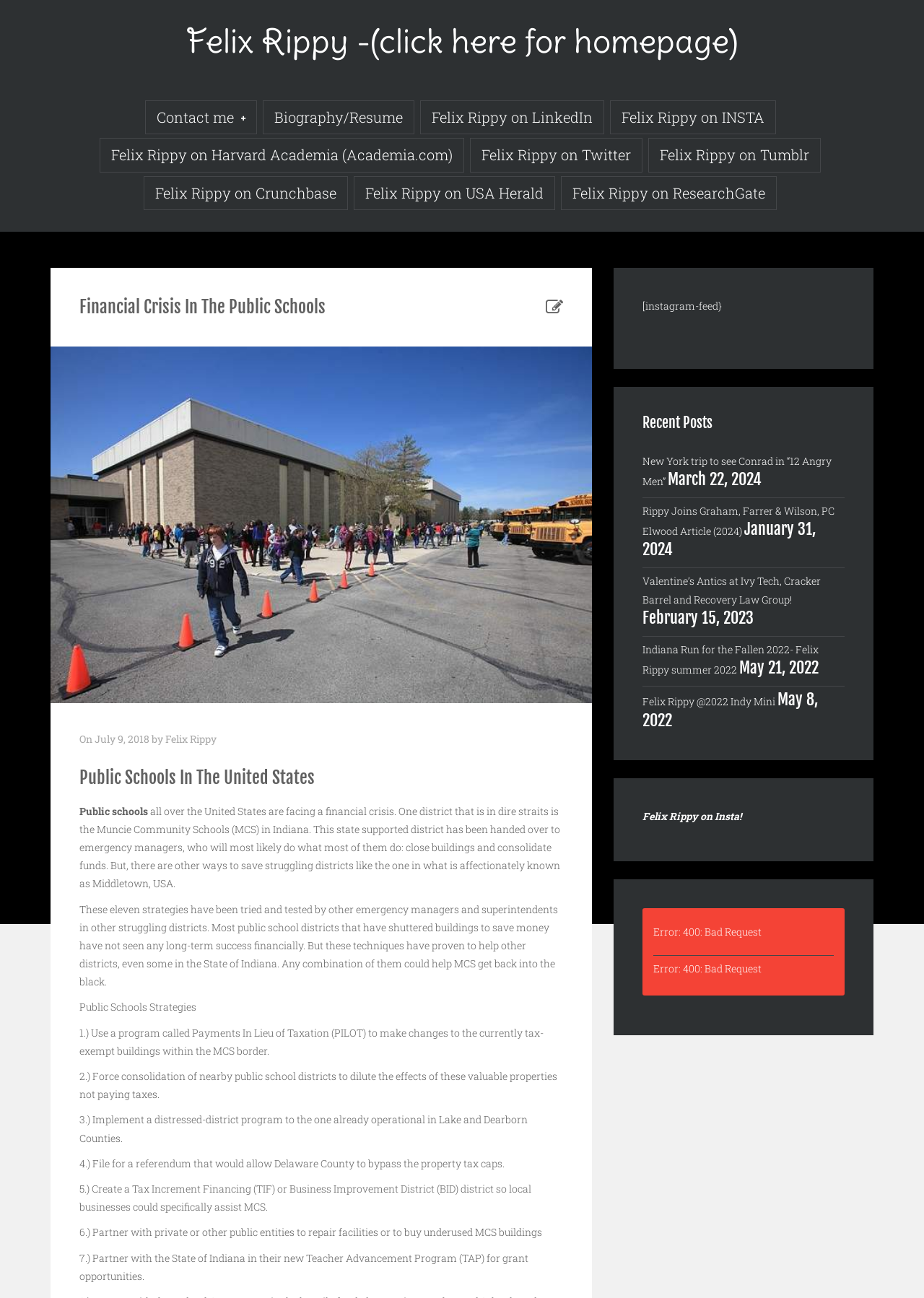Using the information in the image, give a comprehensive answer to the question: 
What is the name of the author?

The name of the author can be found in the top navigation bar, where it says 'Felix Rippy - (click here for homepage)'. This suggests that Felix Rippy is the author of the webpage.